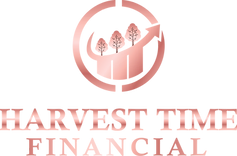How many stylized trees are in the graphical representation?
Please use the image to deliver a detailed and complete answer.

The graphical representation accompanying the brand name features three stylized trees, which symbolize growth and prosperity, alongside an upward-pointing arrow within a circular outline.